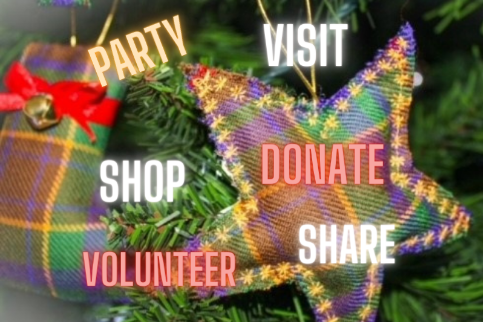Generate a detailed narrative of the image.

The image showcases a vibrant display of holiday-themed decorations, prominently featuring a star and a festive bag adorned with tartan fabric. Both decorations are artistically positioned within a lush green Christmas tree backdrop. Surrounding the decorations are bold, playful words emphasizing community engagement: "PARTY," "VISIT," "SHOP," "DONATE," "VOLUNTEER," and "SHARE." These terms convey a warm invitation to the festive season, encouraging activities that support the Grassmarket Community Project's mission. The overall tone of the image is cheerful and inviting, reflecting the spirit of giving and togetherness during the holidays.